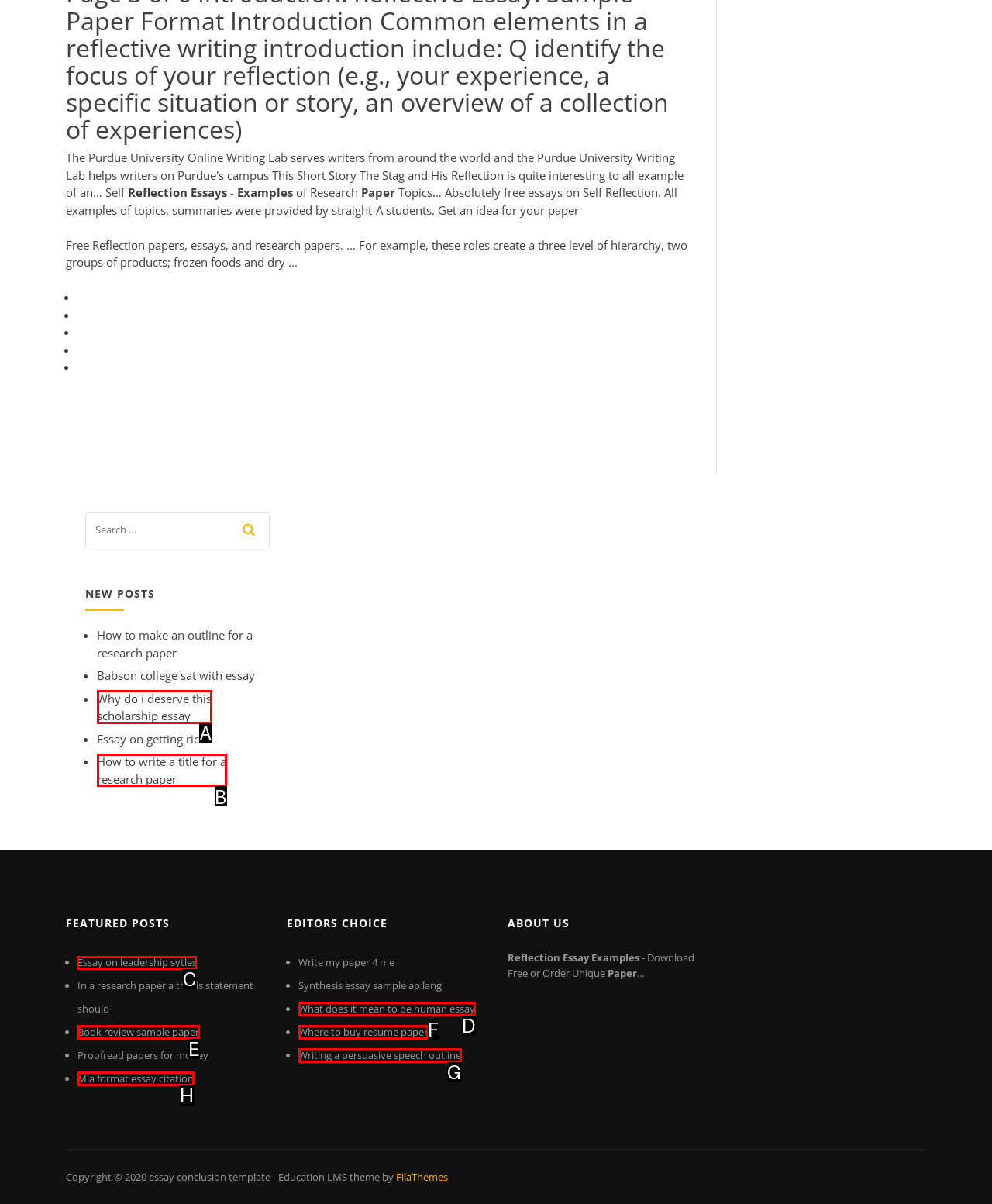Identify which HTML element to click to fulfill the following task: browse the featured post about 'Essay on leadership sytles'. Provide your response using the letter of the correct choice.

C